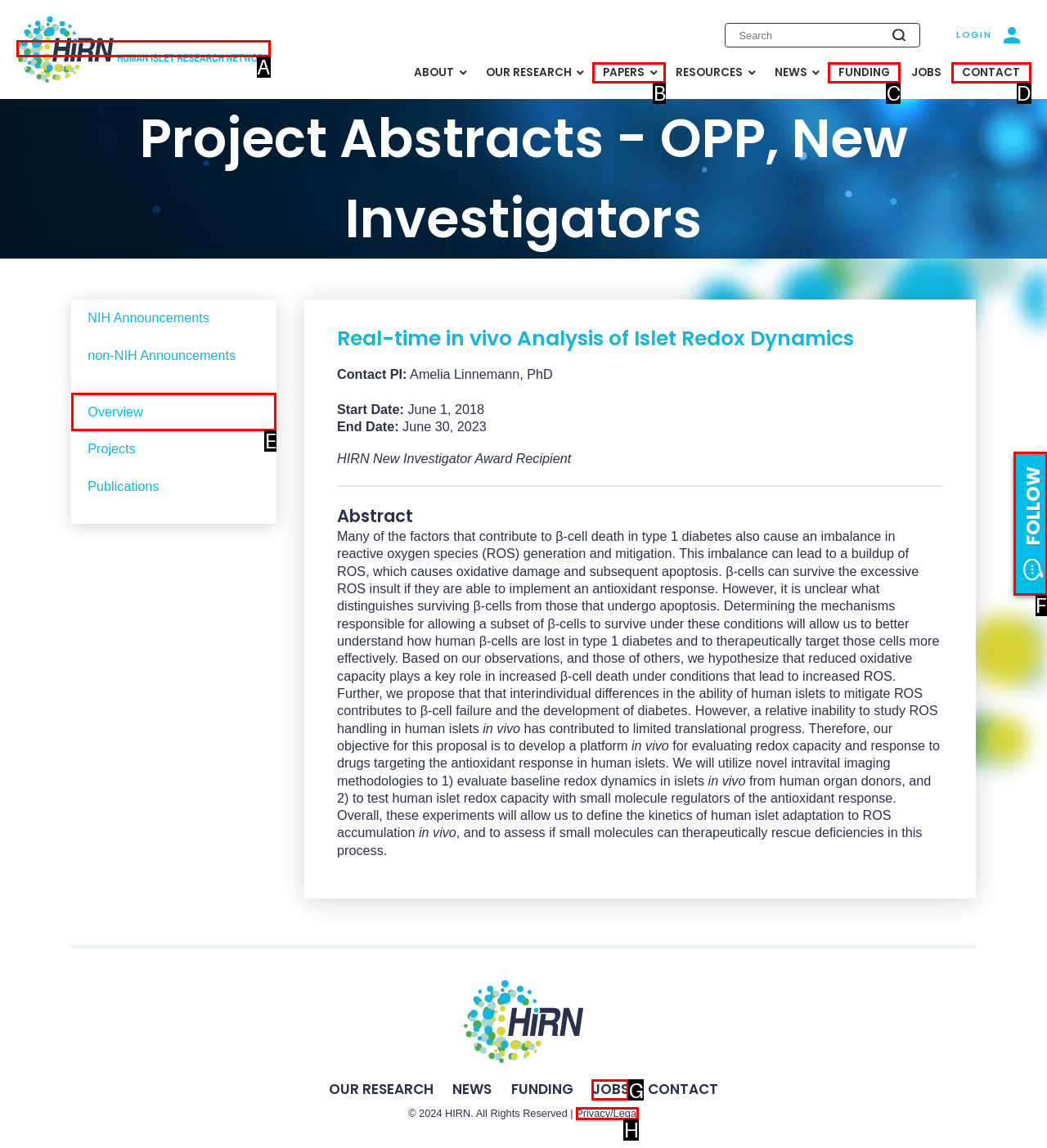Which option aligns with the description: Contact? Respond by selecting the correct letter.

D